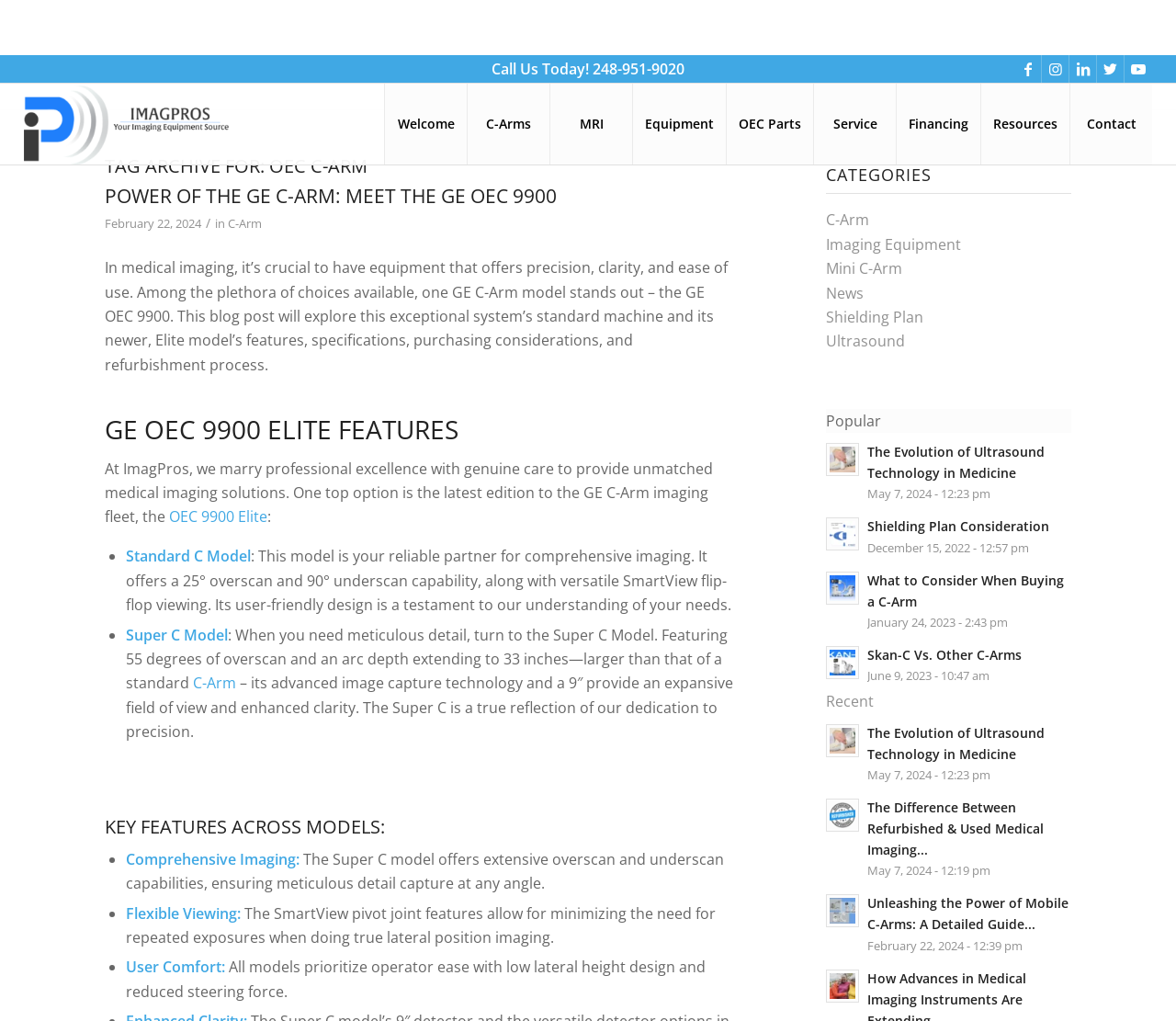Point out the bounding box coordinates of the section to click in order to follow this instruction: "Visit the 'C-Arm' page".

[0.397, 0.028, 0.467, 0.107]